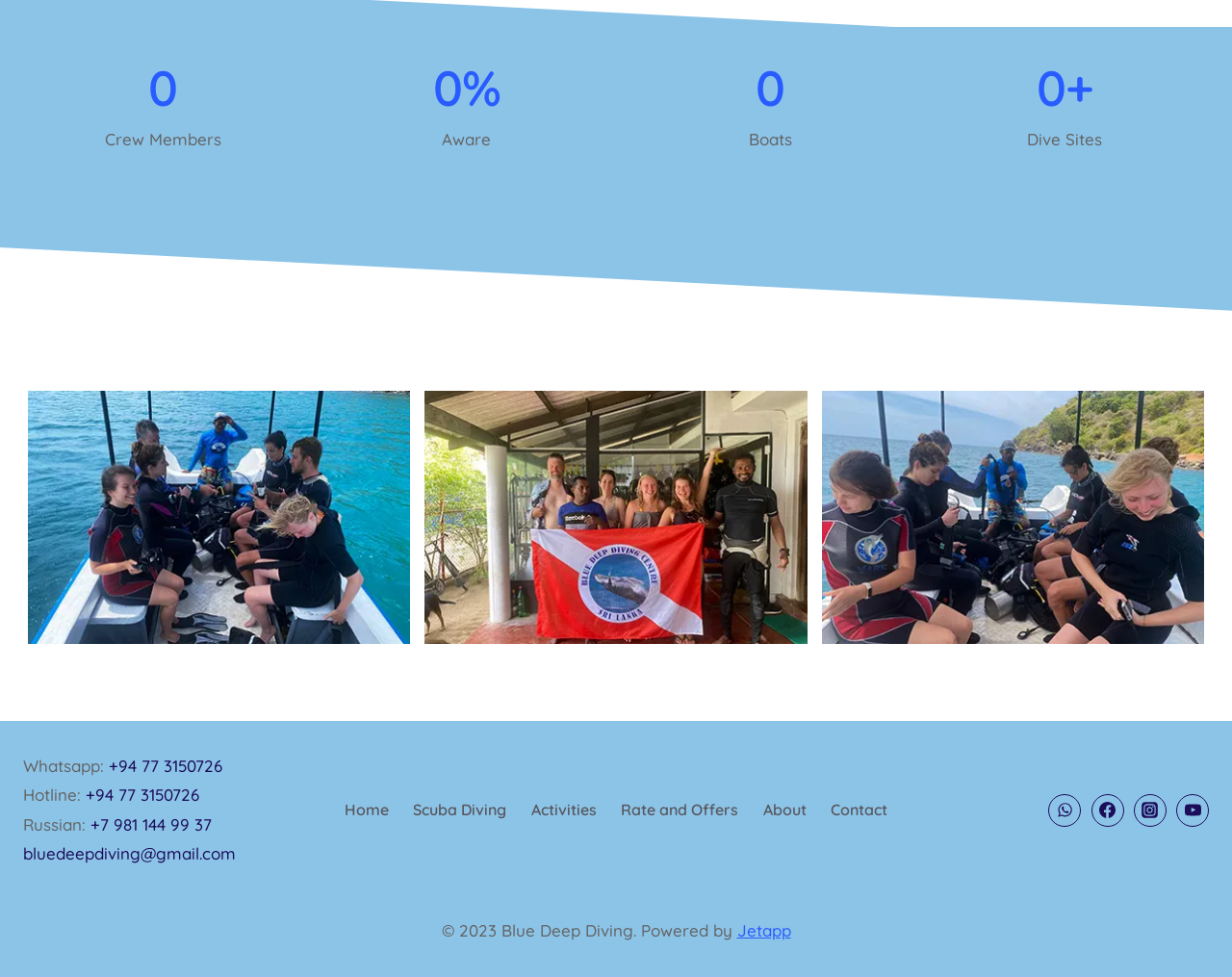What are the social media platforms linked on the webpage?
With the help of the image, please provide a detailed response to the question.

The social media platforms linked on the webpage can be found at the bottom of the webpage, with links to WhatsApp, Facebook, Instagram, and YouTube, accompanied by their respective icons.